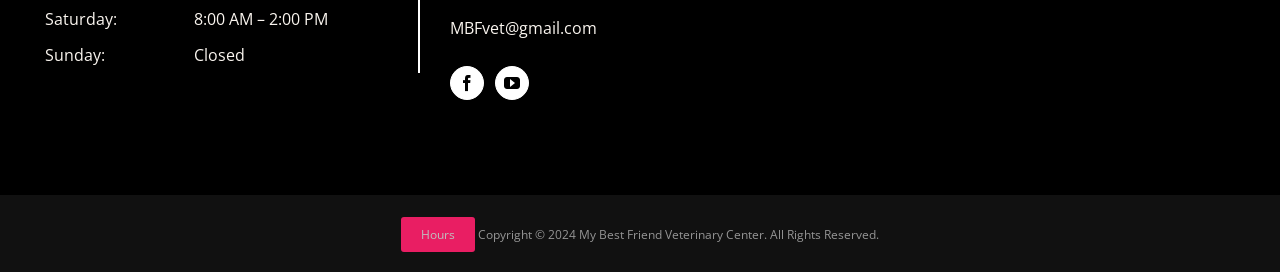What social media platforms are linked on the webpage?
Please provide a comprehensive and detailed answer to the question.

I found the social media links by looking at the links on the webpage. There are two links labeled 'Facebook' and 'YouTube', which appear to be links to the veterinary center's social media profiles.